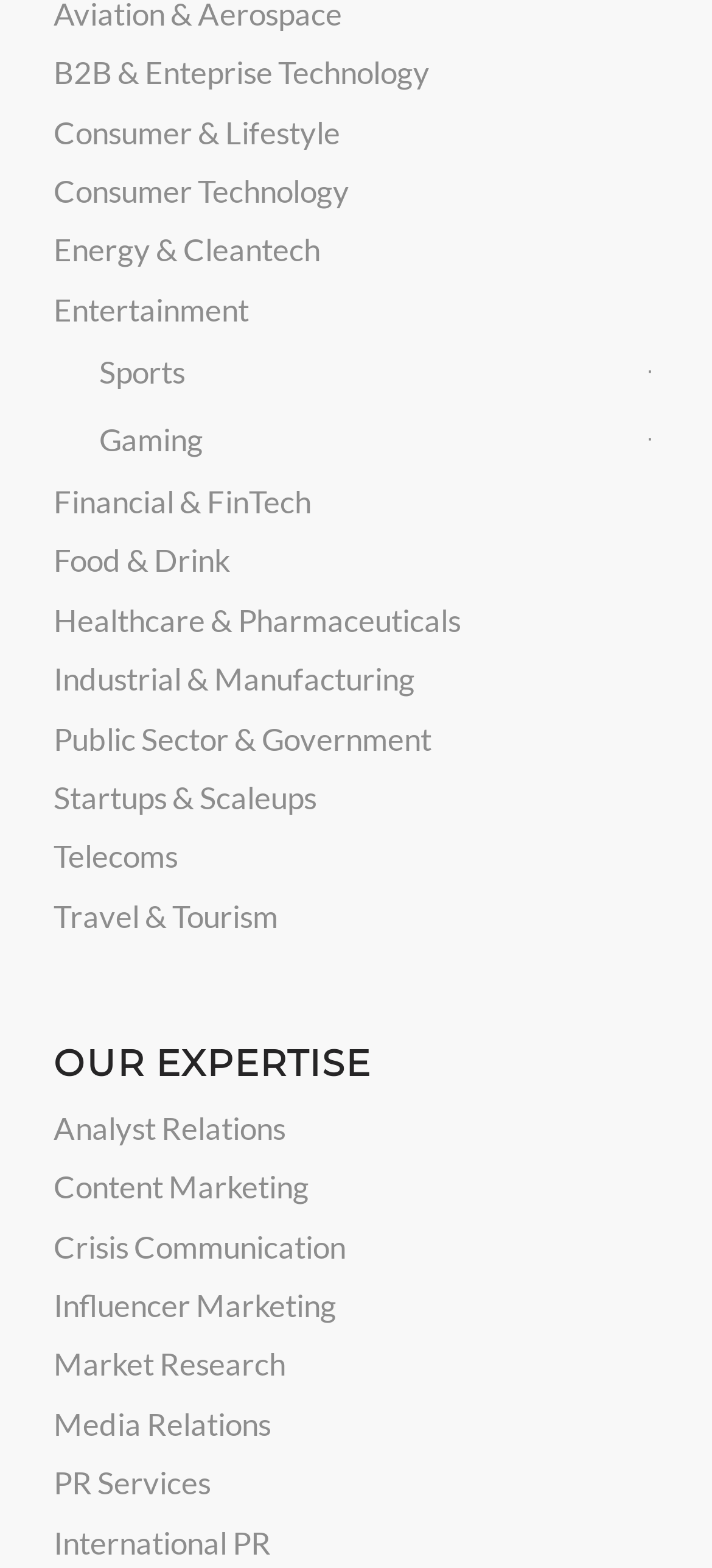Identify the bounding box for the element characterized by the following description: "Healthcare & Pharmaceuticals".

[0.075, 0.377, 0.925, 0.415]